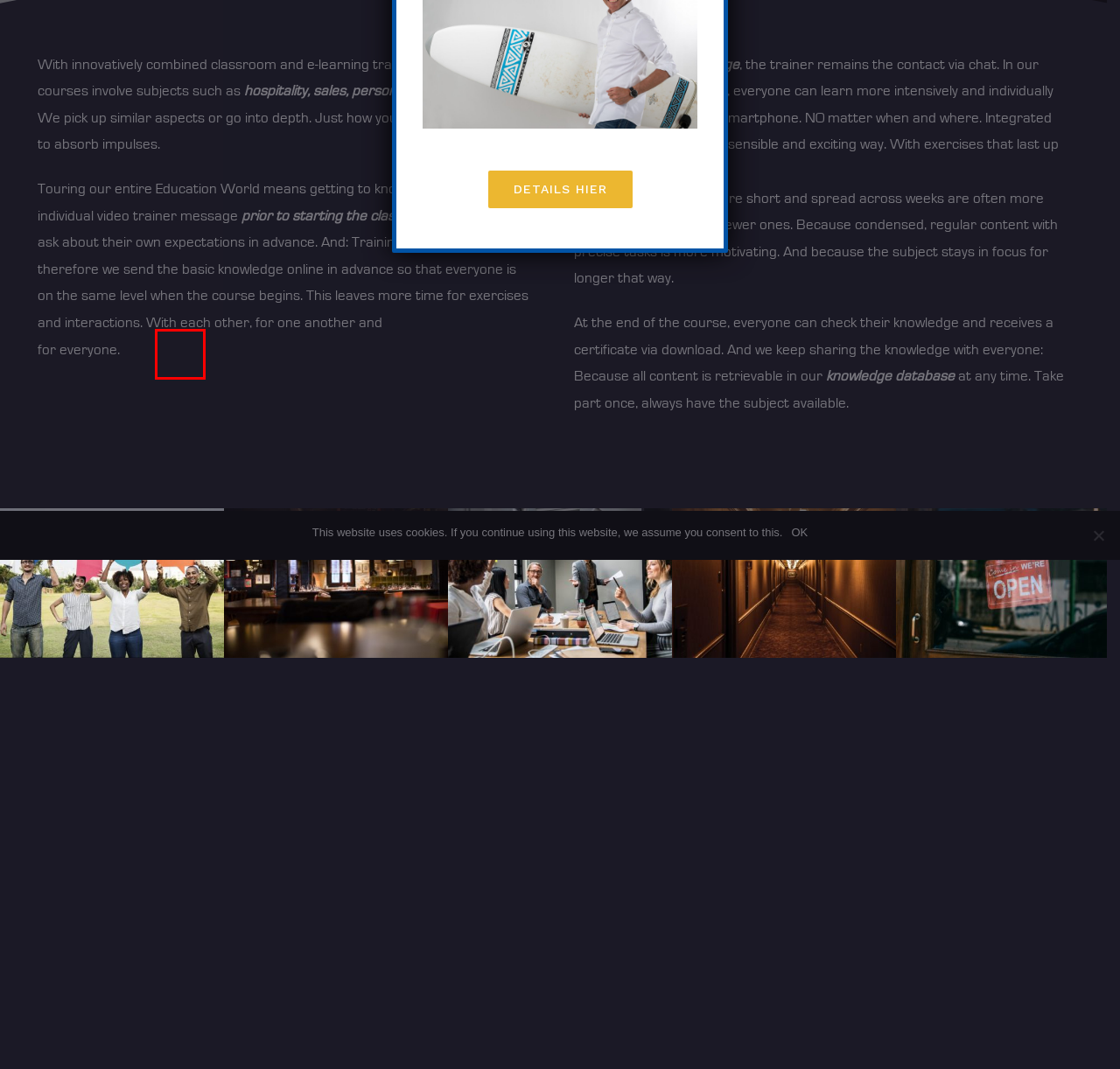View the screenshot of the webpage containing a red bounding box around a UI element. Select the most fitting webpage description for the new page shown after the element in the red bounding box is clicked. Here are the candidates:
A. Trainingskonzept - LET´S TALK HOSPITALITY!
B. DATA PROTECTION - WEITERBILDUNG mit LET´S TALK HOSPITALITY
C. CONTACT - WEITERBILDUNG mit LET´S TALK HOSPITALITY
D. IMPRINT - WEITERBILDUNG mit LET´S TALK HOSPITALITY
E. VIDEOS - WEITERBILDUNG mit LET´S TALK HOSPITALITY
F. Marc Weitzmann - Geschäftsführer - LET´S TALK HOSPITALITY | XING
G. BLEISURE COACHING - WEITERBILDUNG mit LET´S TALK HOSPITALITY
H. EDUCATION WORLD powered by LET´S TALK HOSPITALITY

F